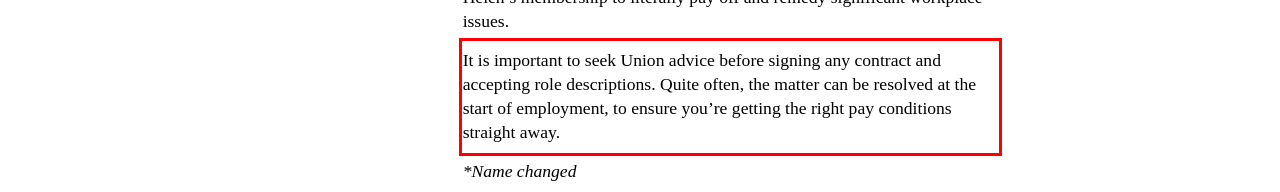Please analyze the provided webpage screenshot and perform OCR to extract the text content from the red rectangle bounding box.

It is important to seek Union advice before signing any contract and accepting role descriptions. Quite often, the matter can be resolved at the start of employment, to ensure you’re getting the right pay conditions straight away.